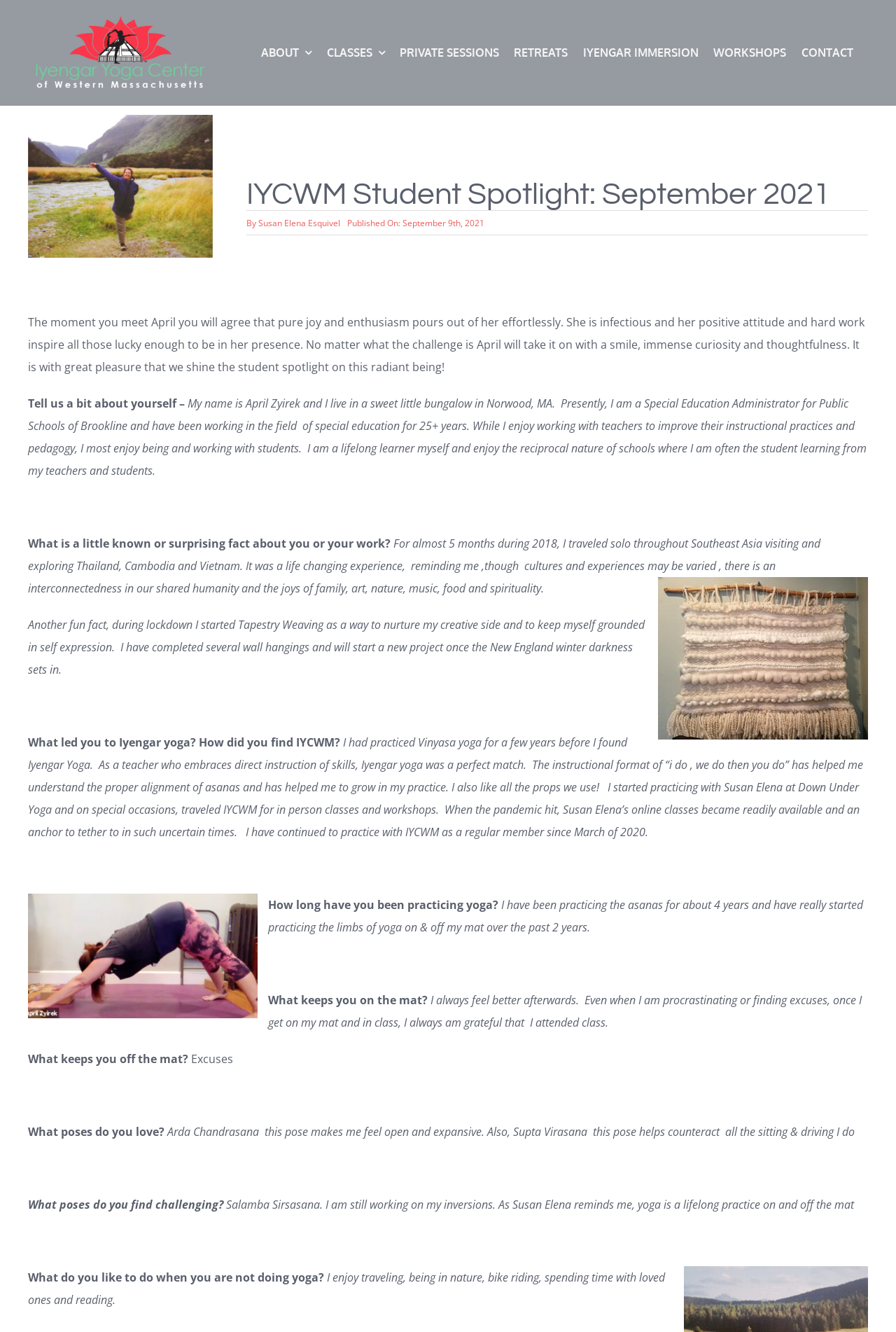Please identify the bounding box coordinates of the element that needs to be clicked to perform the following instruction: "Read the article by Susan Elena Esquivel".

[0.288, 0.163, 0.38, 0.172]